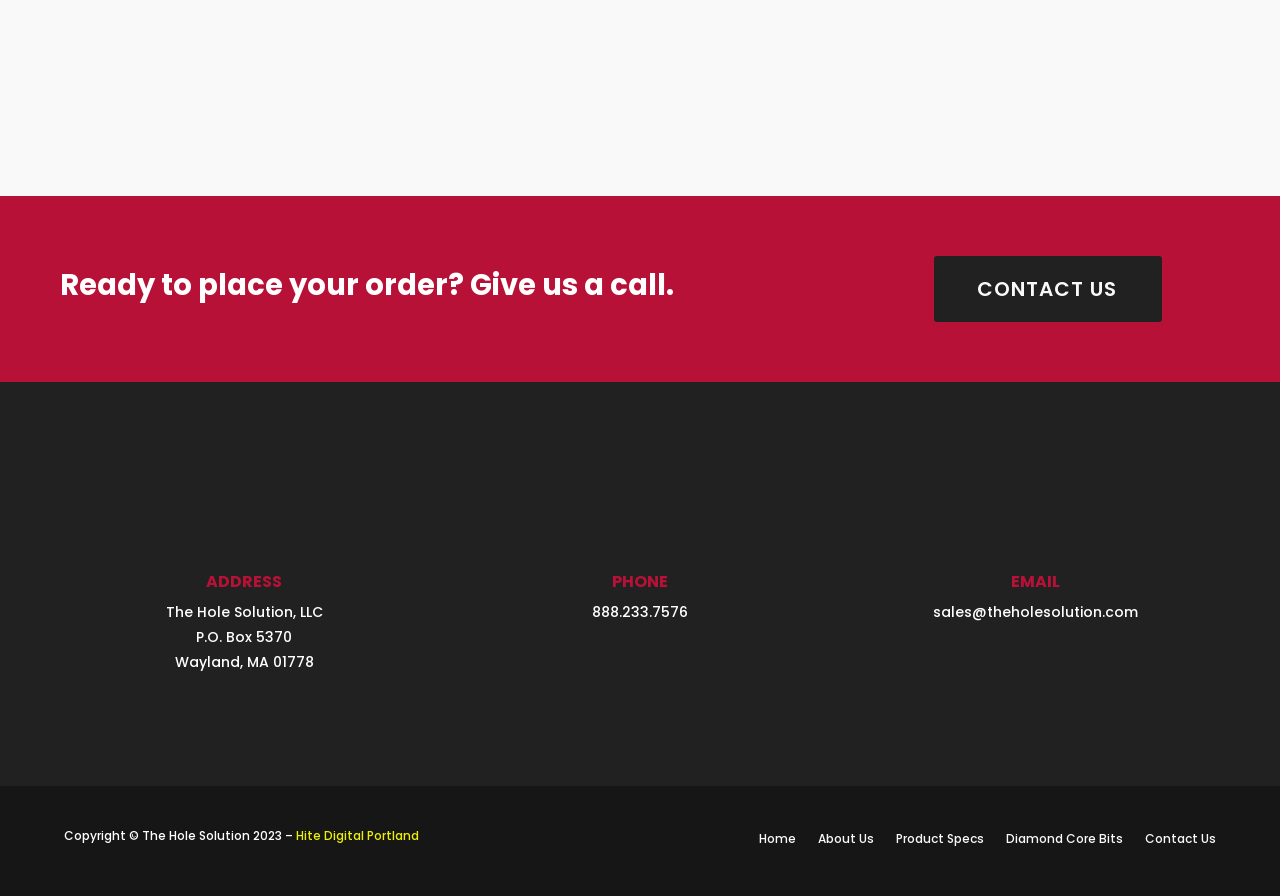Locate the bounding box coordinates of the area you need to click to fulfill this instruction: 'send email'. The coordinates must be in the form of four float numbers ranging from 0 to 1: [left, top, right, bottom].

[0.729, 0.672, 0.889, 0.694]